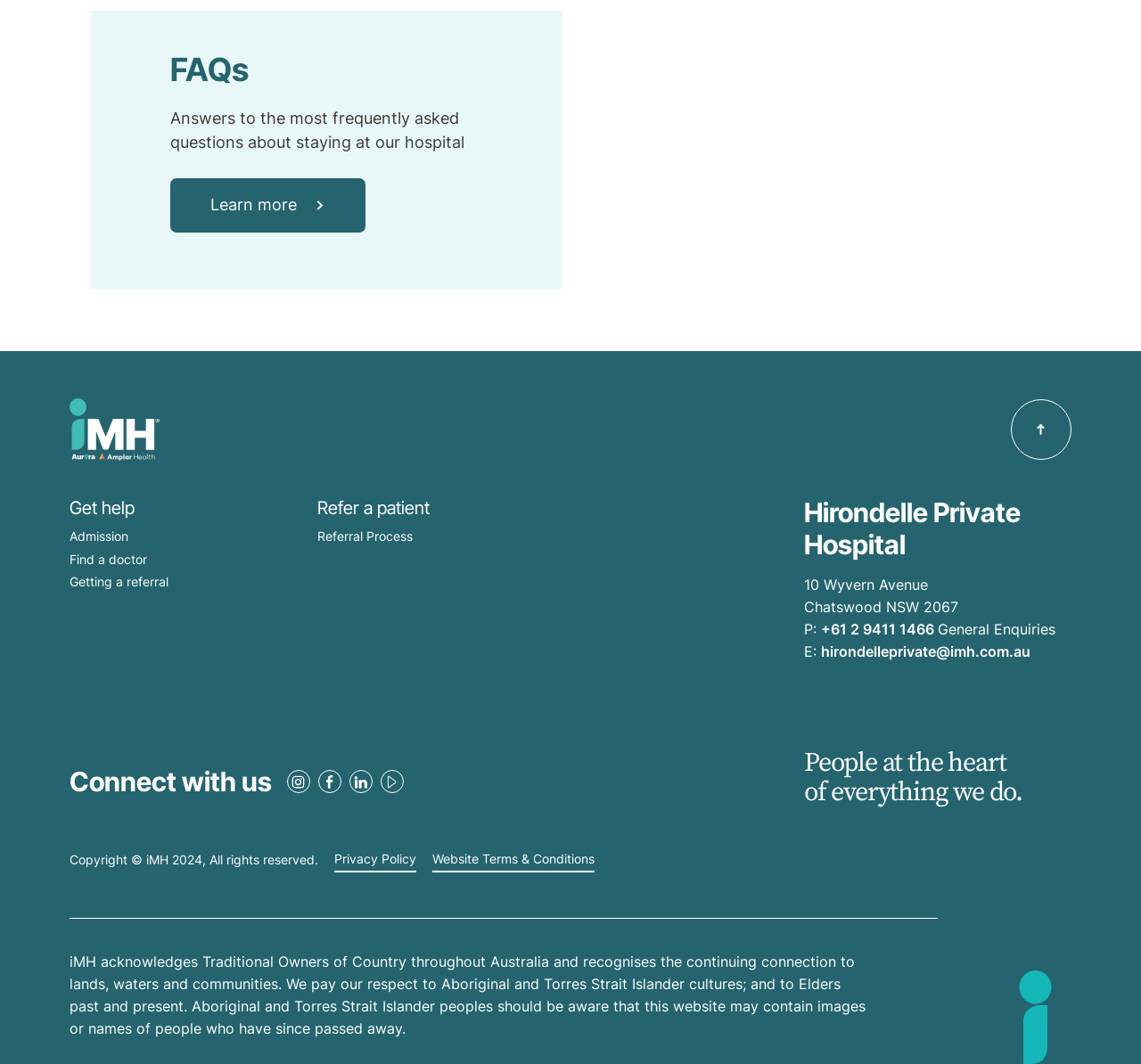Identify the bounding box coordinates of the specific part of the webpage to click to complete this instruction: "Contact us via phone".

[0.72, 0.583, 0.819, 0.6]